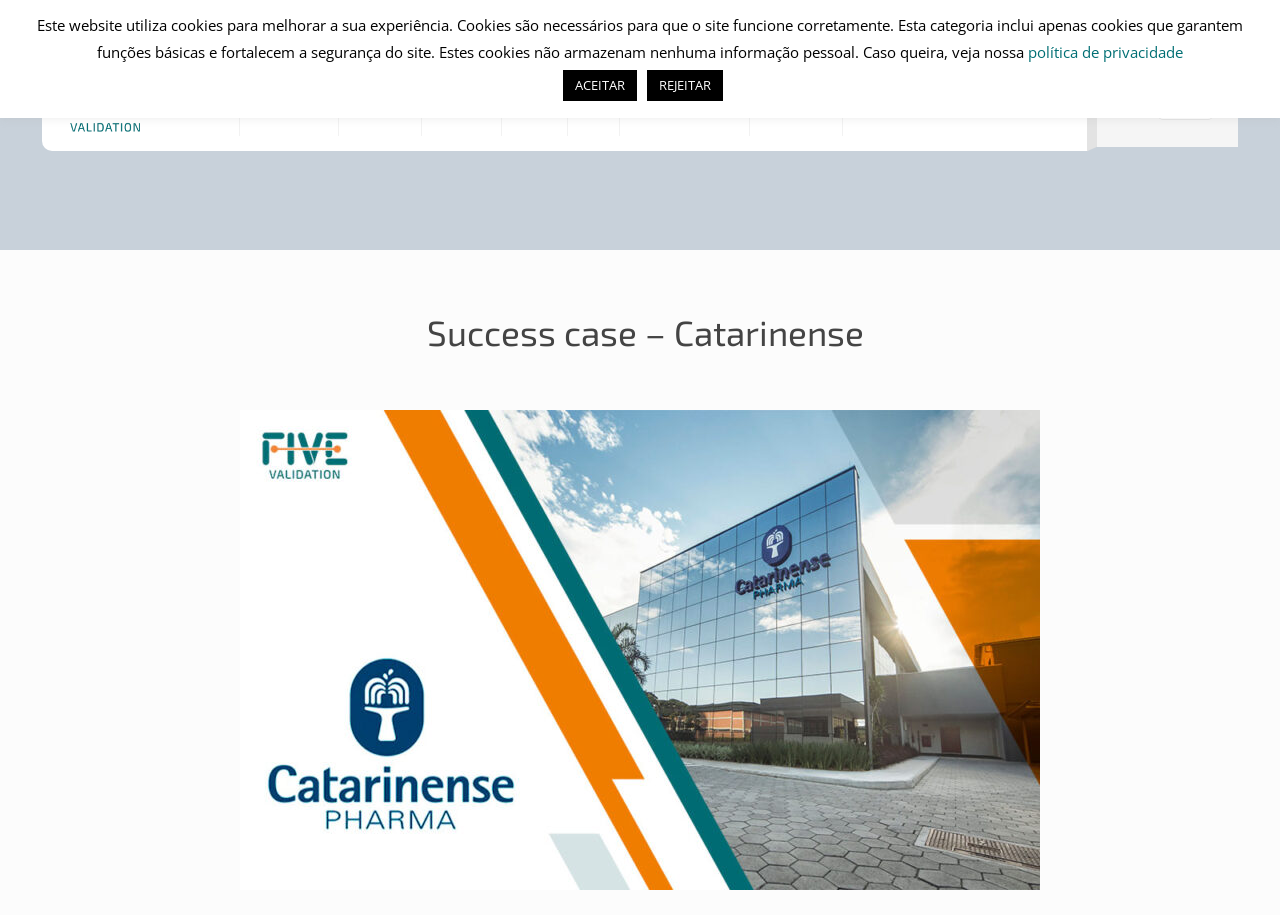Carefully examine the image and provide an in-depth answer to the question: What is the purpose of the button with text 'ACEITAR'?

The button with text 'ACEITAR' is located near a text that mentions cookies and privacy policy, suggesting that it is related to accepting cookies. Therefore, the purpose of this button is to accept cookies.